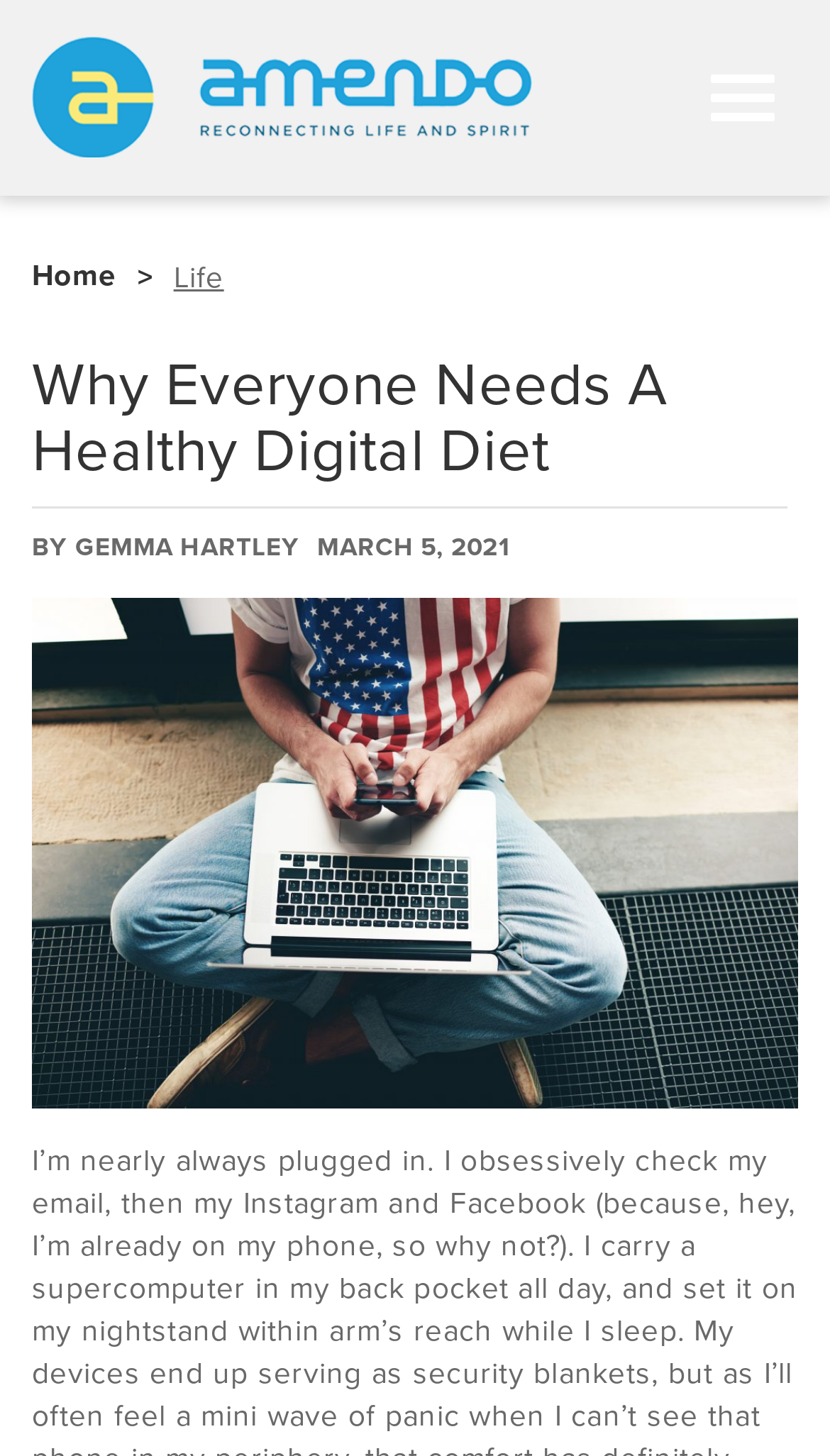Please determine the bounding box of the UI element that matches this description: Home. The coordinates should be given as (top-left x, top-left y, bottom-right x, bottom-right y), with all values between 0 and 1.

[0.038, 0.177, 0.14, 0.202]